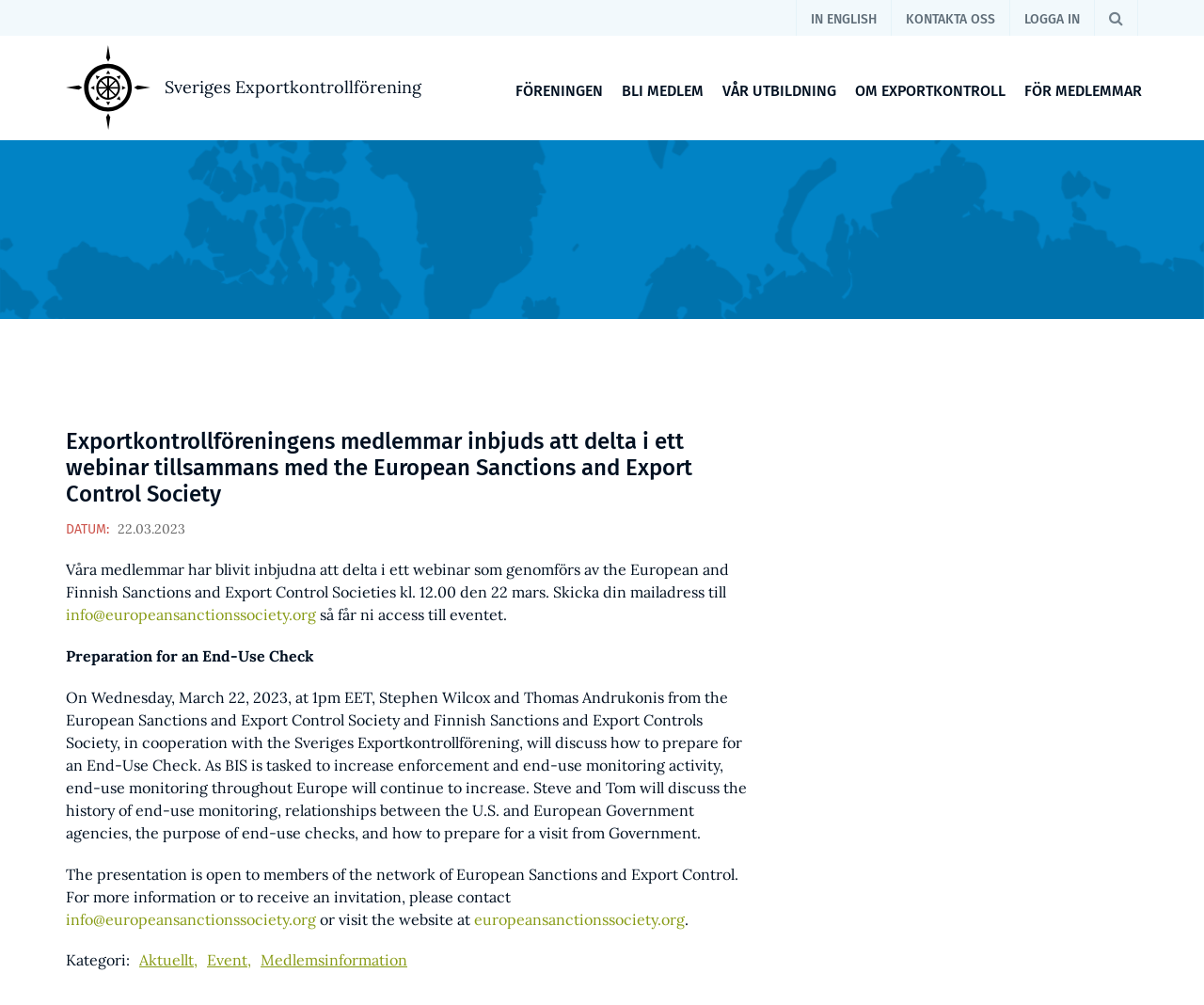Can you show the bounding box coordinates of the region to click on to complete the task described in the instruction: "Register for the webinar"?

[0.055, 0.602, 0.262, 0.621]